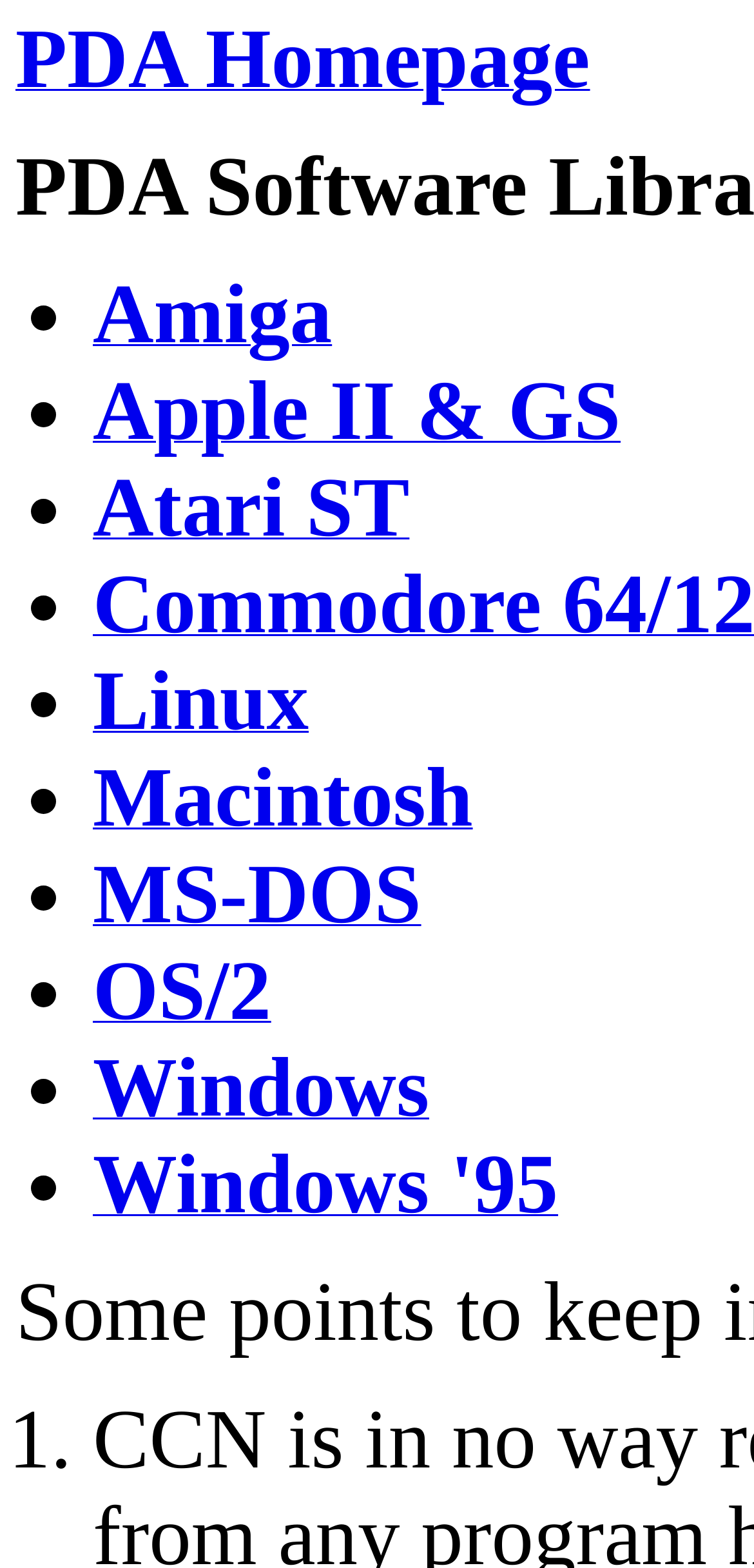Please identify the bounding box coordinates of the element's region that I should click in order to complete the following instruction: "access Linux page". The bounding box coordinates consist of four float numbers between 0 and 1, i.e., [left, top, right, bottom].

[0.123, 0.449, 0.409, 0.47]